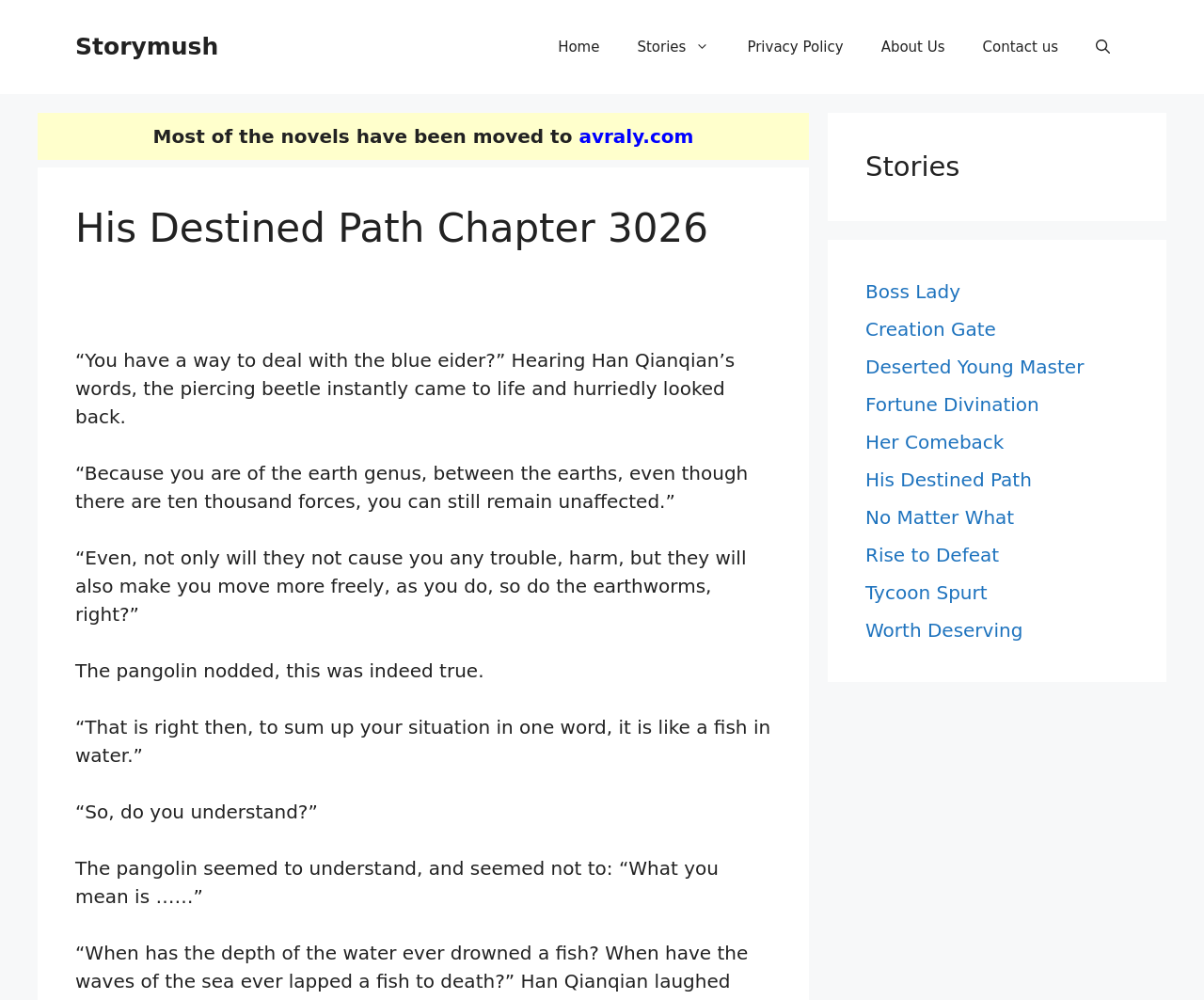With reference to the image, please provide a detailed answer to the following question: How many links are there in the second complementary element?

I looked at the second complementary element and counted the number of link elements inside it, which is 9.